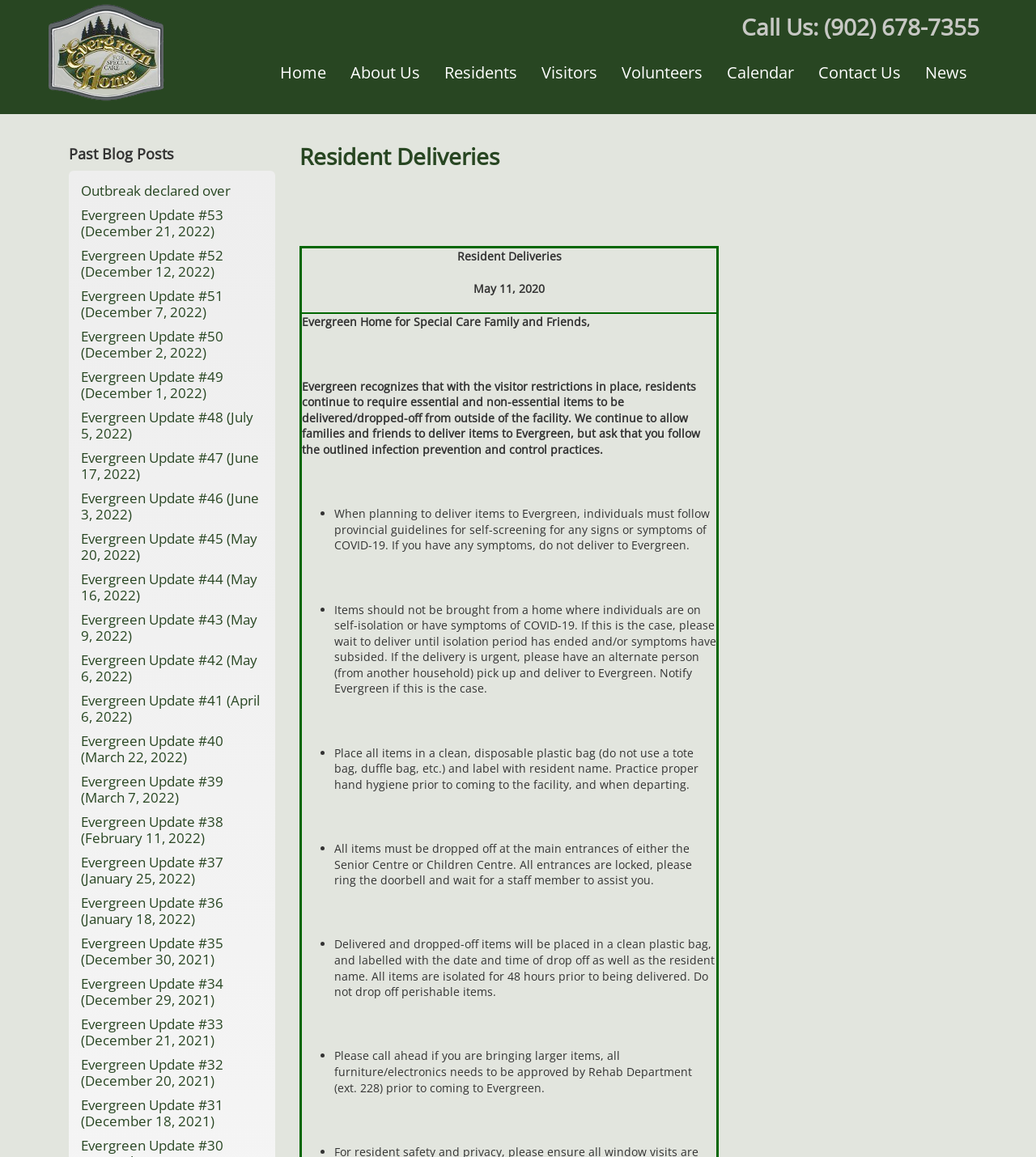Using details from the image, please answer the following question comprehensively:
What is the last instruction for resident deliveries?

The last instruction for resident deliveries is located at the bottom of the table under 'Resident Deliveries' and states that you should please call ahead if you are bringing larger items, and all furniture/electronics needs to be approved by Rehab Department (ext. 228) prior to coming to Evergreen.